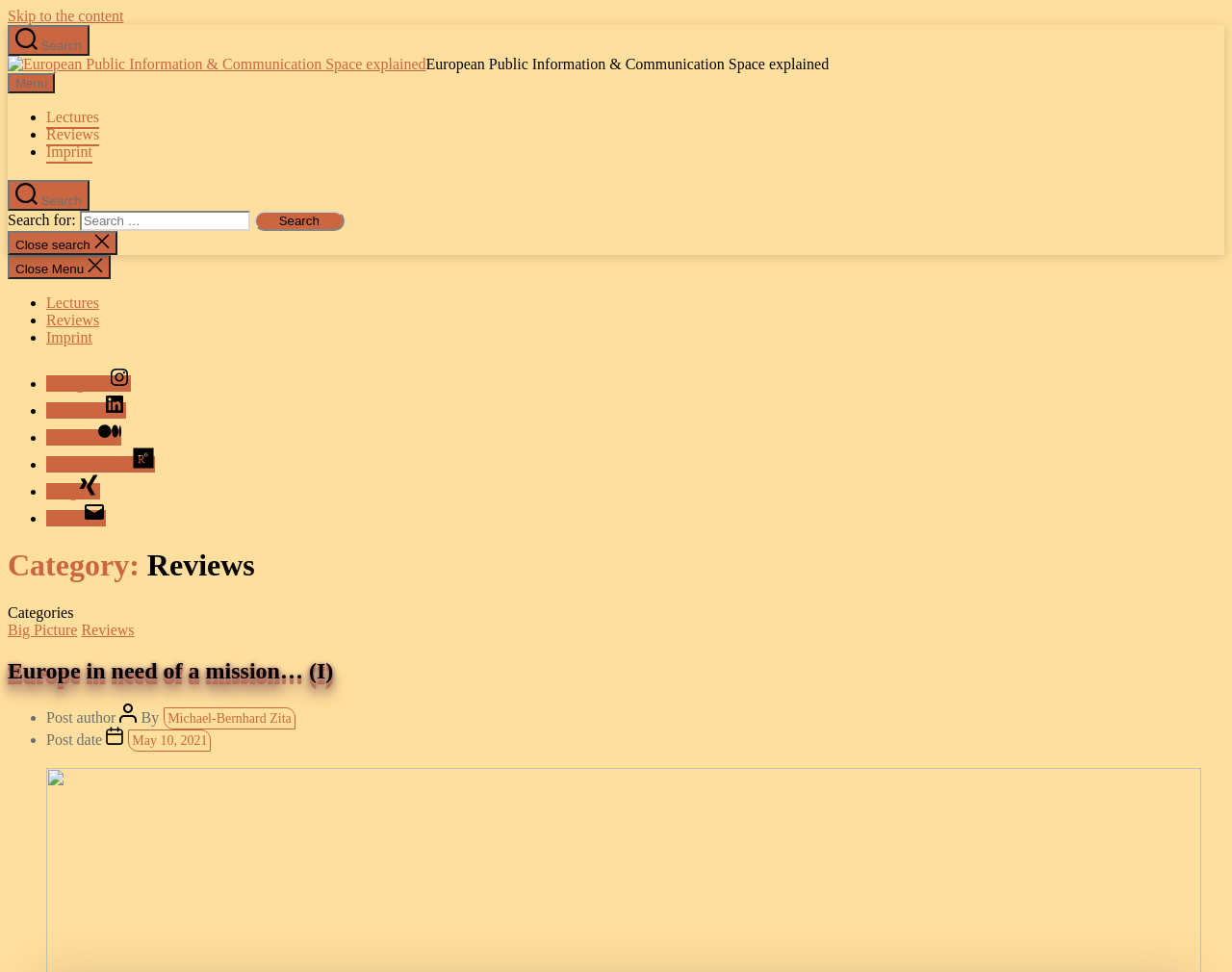What is the purpose of the button with the text 'Search'? Based on the image, give a response in one word or a short phrase.

To search for content